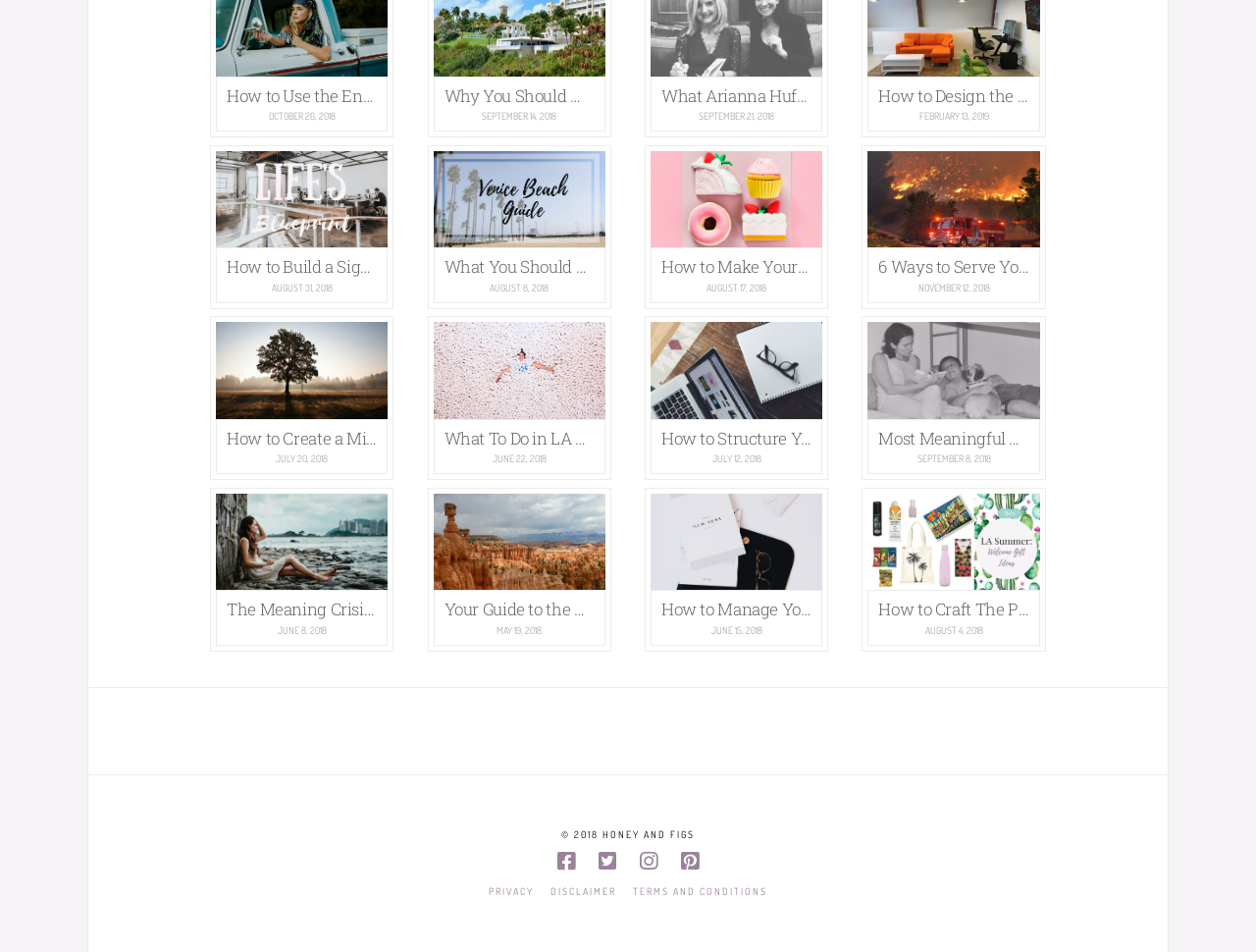Give a short answer using one word or phrase for the question:
What is the title of the article located at the top-left corner of the webpage?

How to Use the Enneagram For Personal Growth